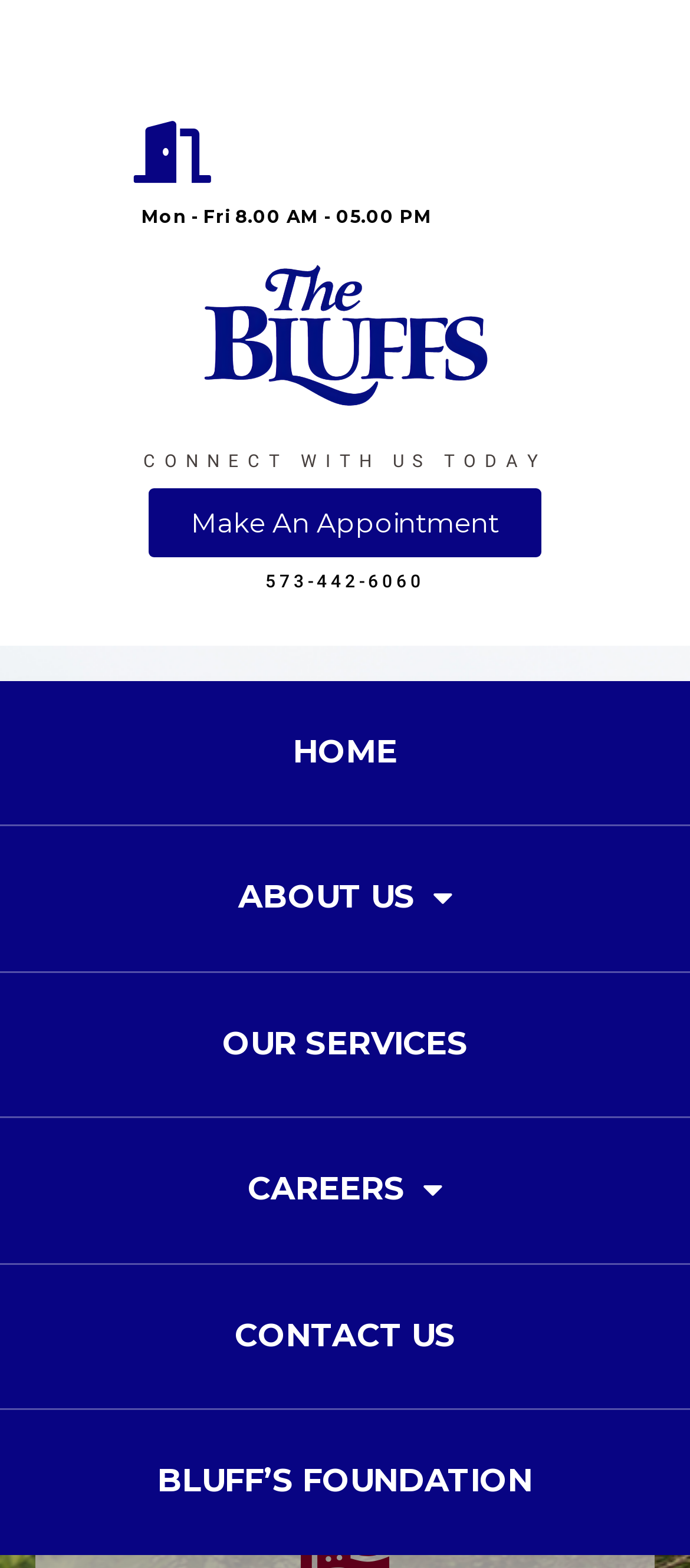What is their focus?
Look at the image and respond with a one-word or short-phrase answer.

Experience Focused